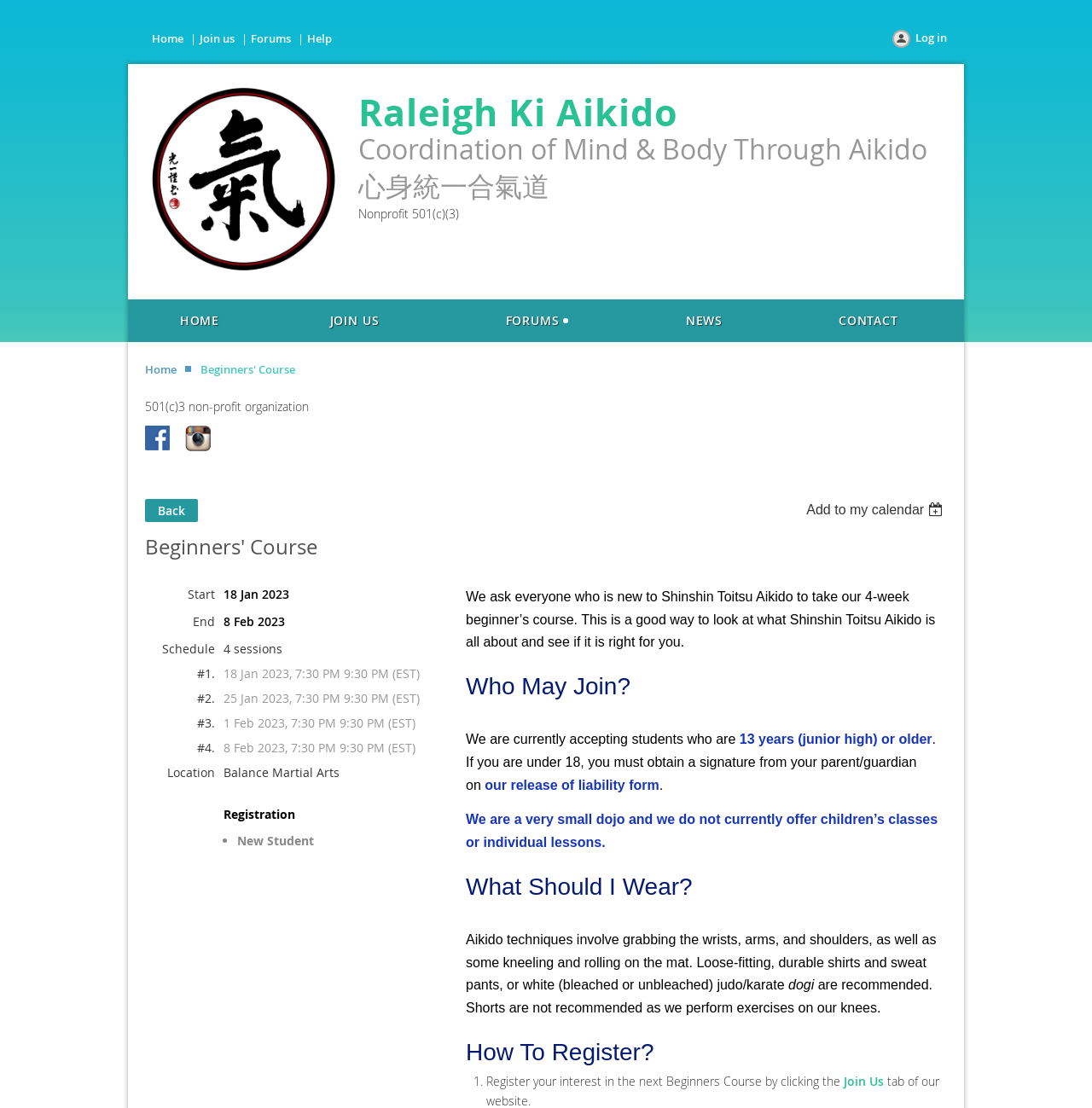Specify the bounding box coordinates of the area to click in order to follow the given instruction: "Click on the 'Log in' link."

[0.611, 0.027, 0.867, 0.046]